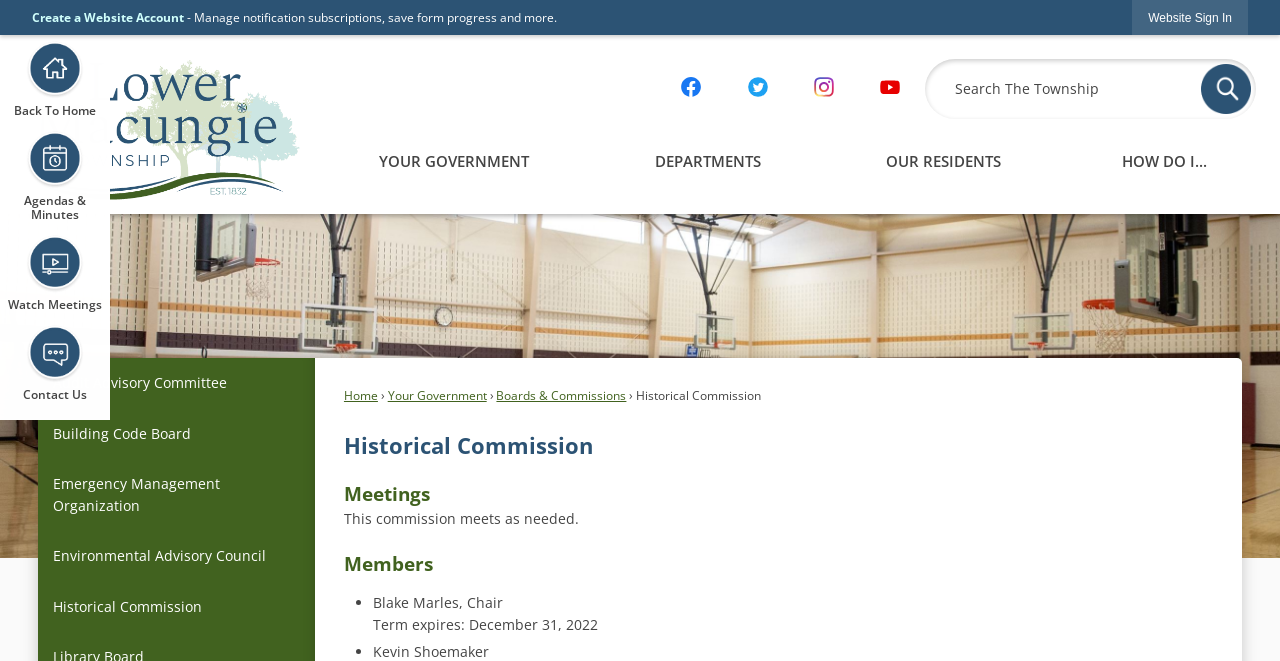Identify the bounding box coordinates of the clickable region to carry out the given instruction: "Sign in to the website".

[0.885, 0.0, 0.975, 0.053]